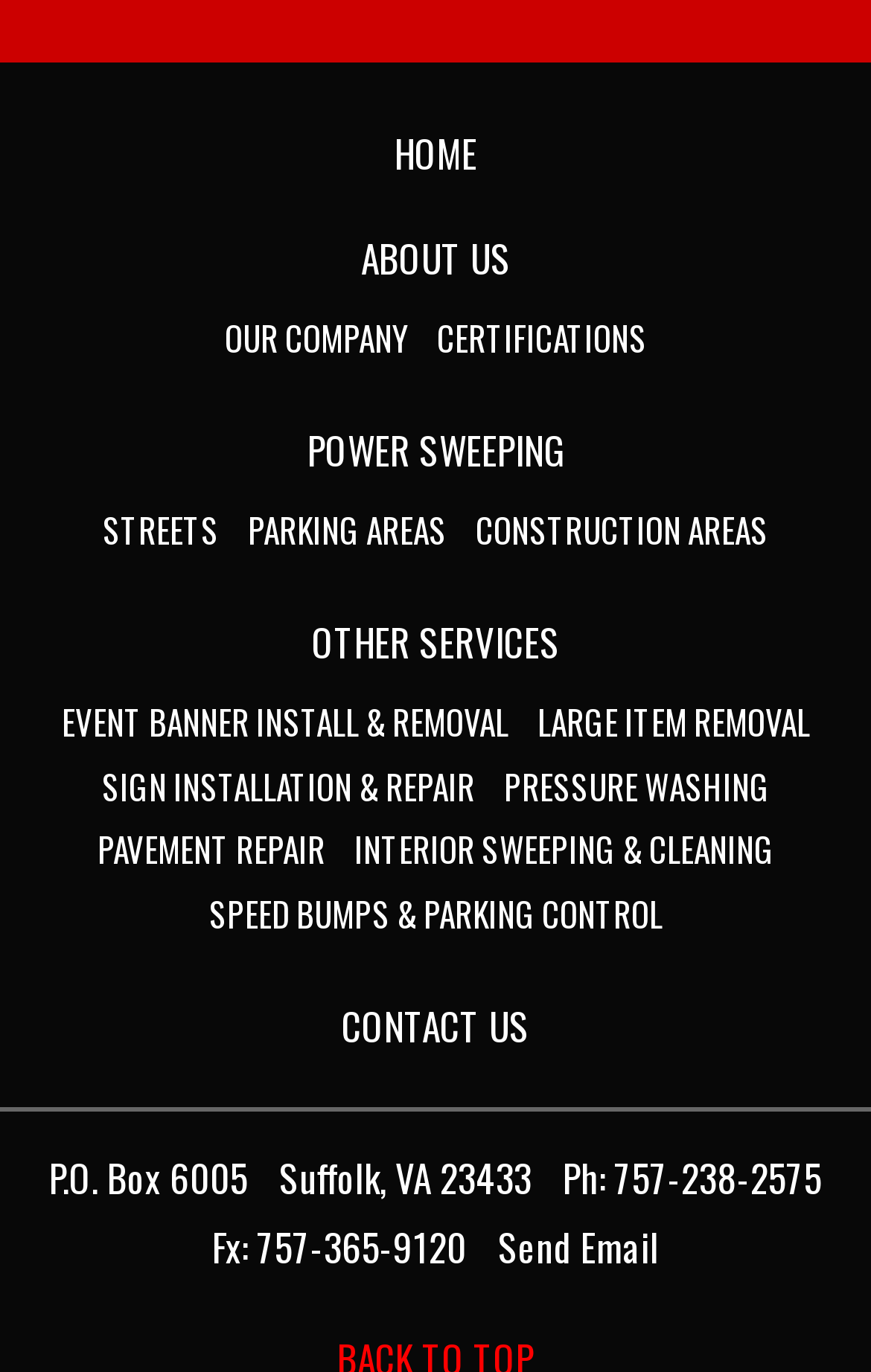Please find the bounding box coordinates of the element that needs to be clicked to perform the following instruction: "learn about the company". The bounding box coordinates should be four float numbers between 0 and 1, represented as [left, top, right, bottom].

[0.258, 0.228, 0.468, 0.264]